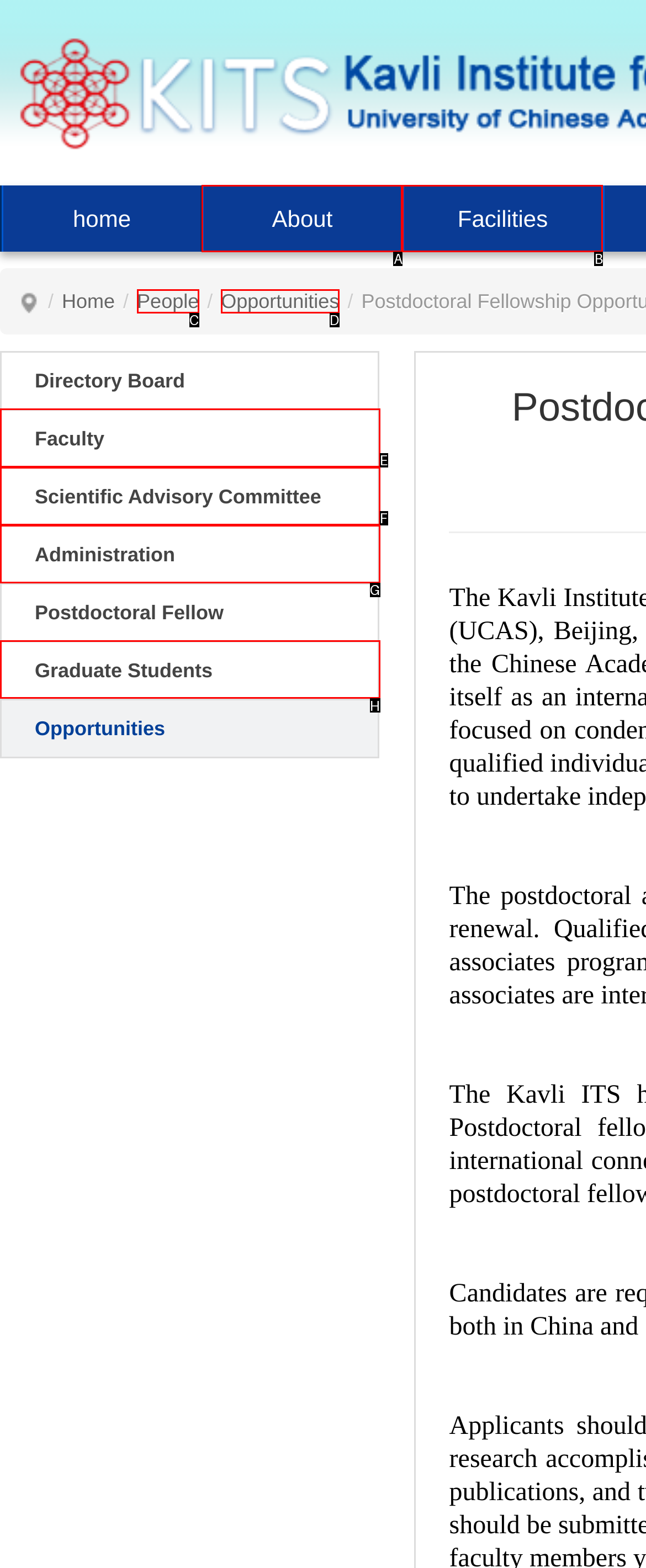From the given choices, identify the element that matches: Scientific Advisory Committee
Answer with the letter of the selected option.

F